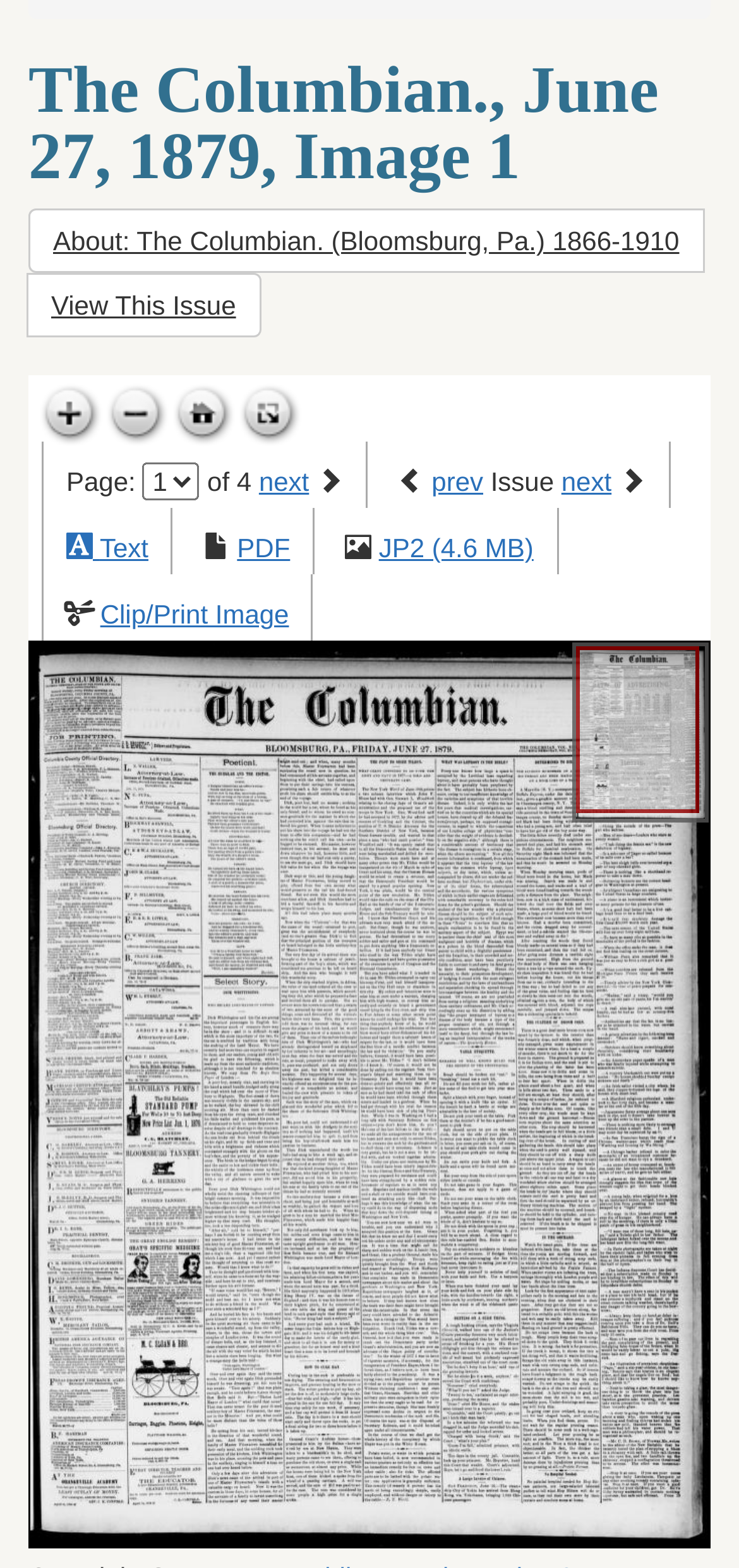Based on the element description Clip/Print Image, identify the bounding box of the UI element in the given webpage screenshot. The coordinates should be in the format (top-left x, top-left y, bottom-right x, bottom-right y) and must be between 0 and 1.

[0.136, 0.382, 0.391, 0.401]